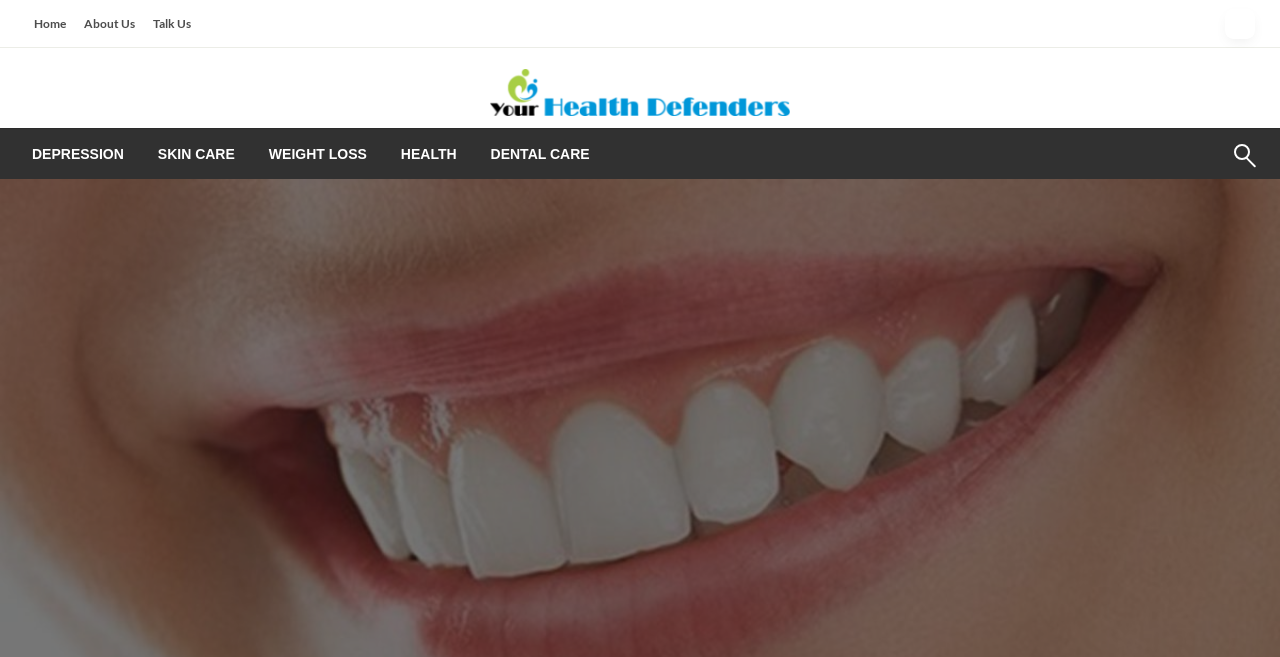Identify the bounding box coordinates of the section to be clicked to complete the task described by the following instruction: "visit your health defenders". The coordinates should be four float numbers between 0 and 1, formatted as [left, top, right, bottom].

[0.383, 0.097, 0.617, 0.17]